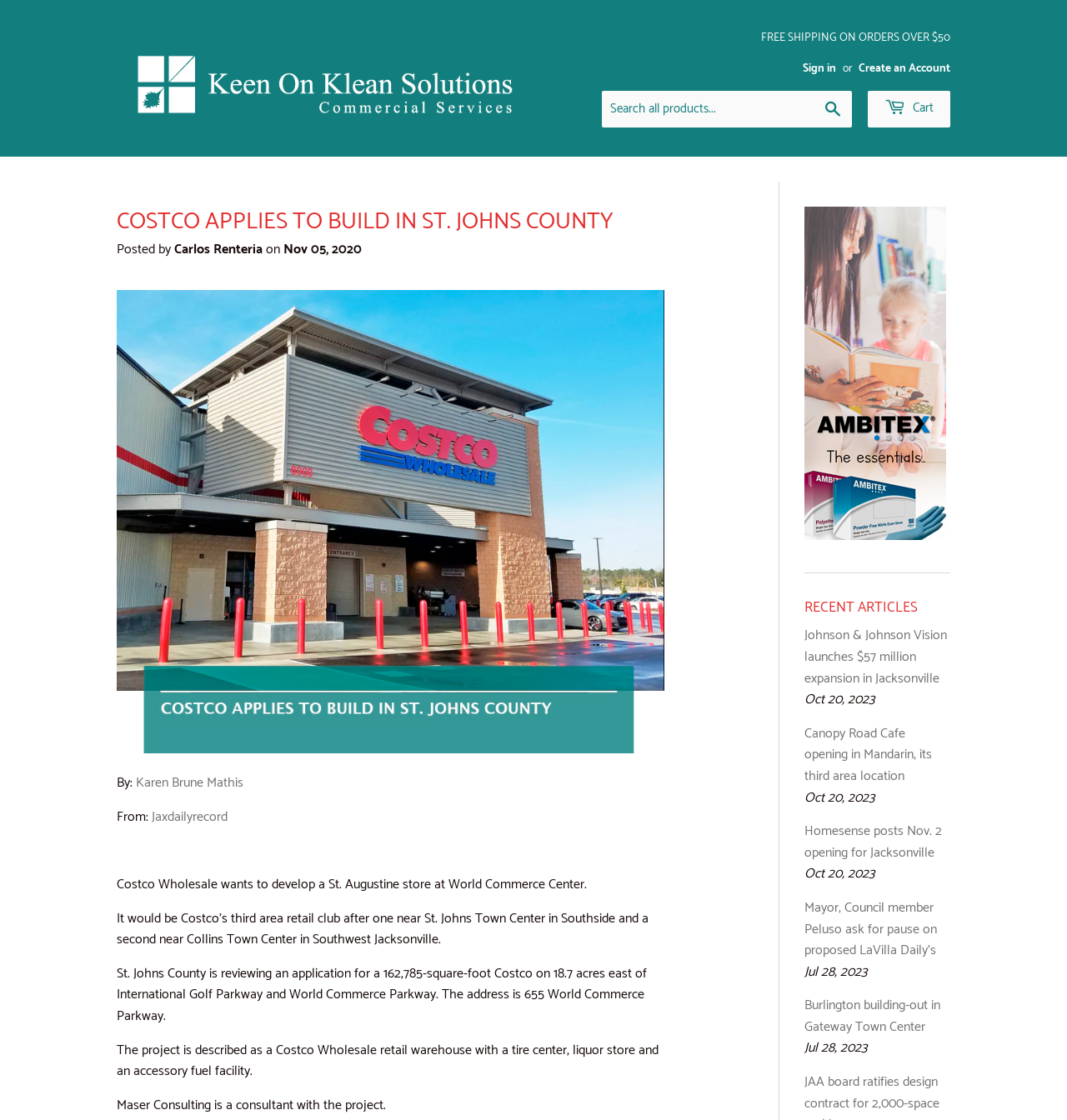Please predict the bounding box coordinates of the element's region where a click is necessary to complete the following instruction: "Search all products". The coordinates should be represented by four float numbers between 0 and 1, i.e., [left, top, right, bottom].

[0.564, 0.081, 0.798, 0.114]